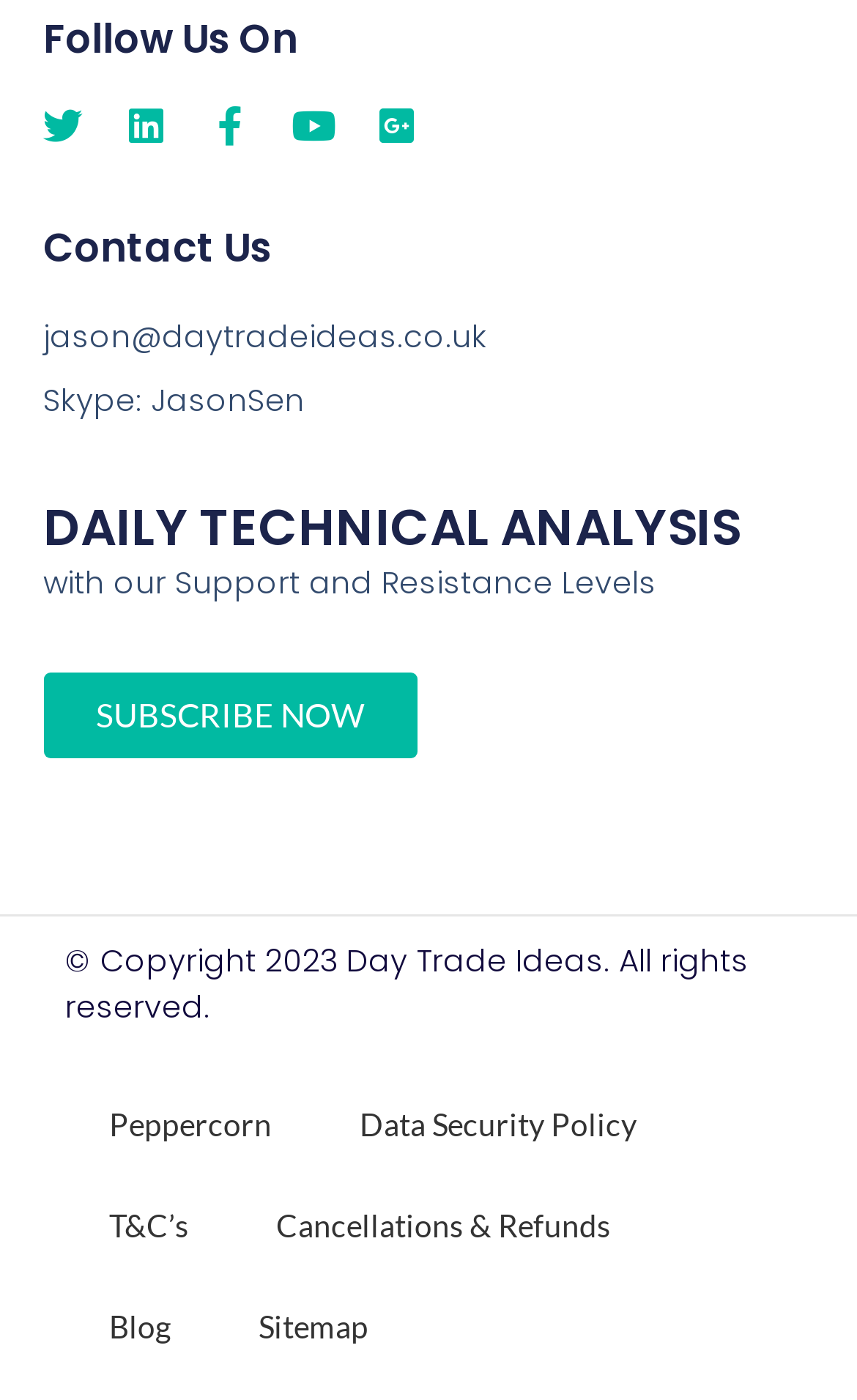Please answer the following question using a single word or phrase: What is the name of the website?

Day Trade Ideas